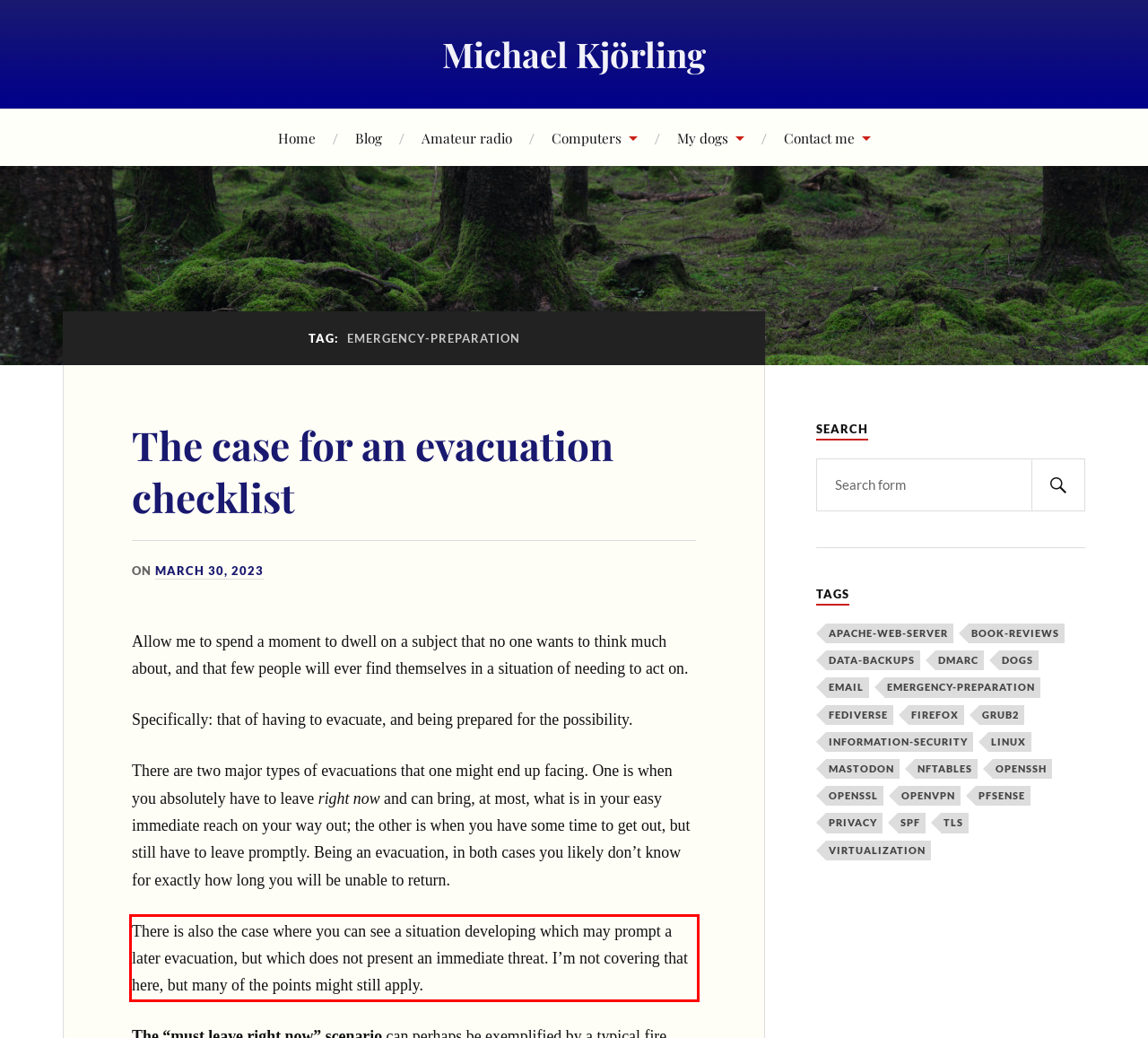Please identify and extract the text from the UI element that is surrounded by a red bounding box in the provided webpage screenshot.

There is also the case where you can see a situation developing which may prompt a later evacuation, but which does not present an immediate threat. I’m not covering that here, but many of the points might still apply.